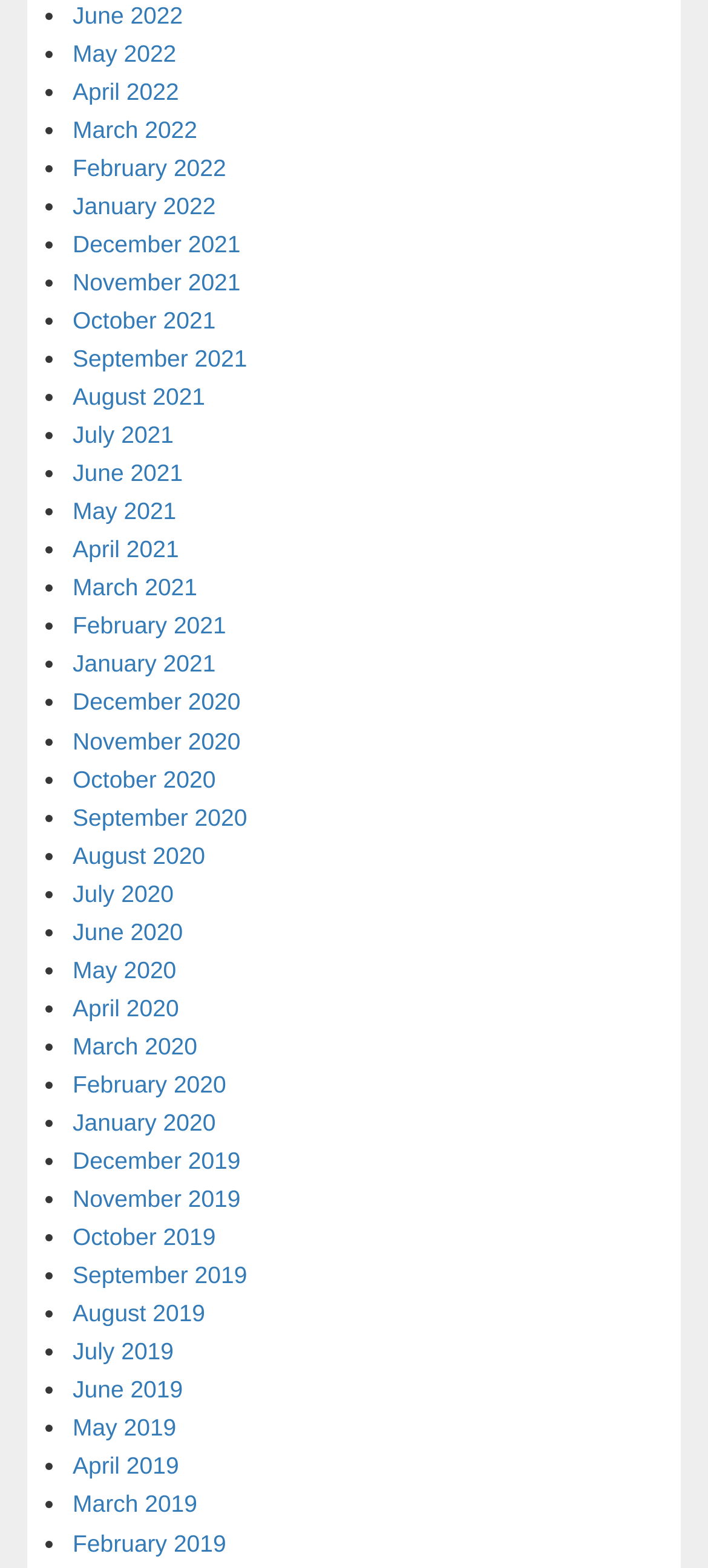From the webpage screenshot, predict the bounding box of the UI element that matches this description: "April 2022".

[0.103, 0.049, 0.253, 0.067]